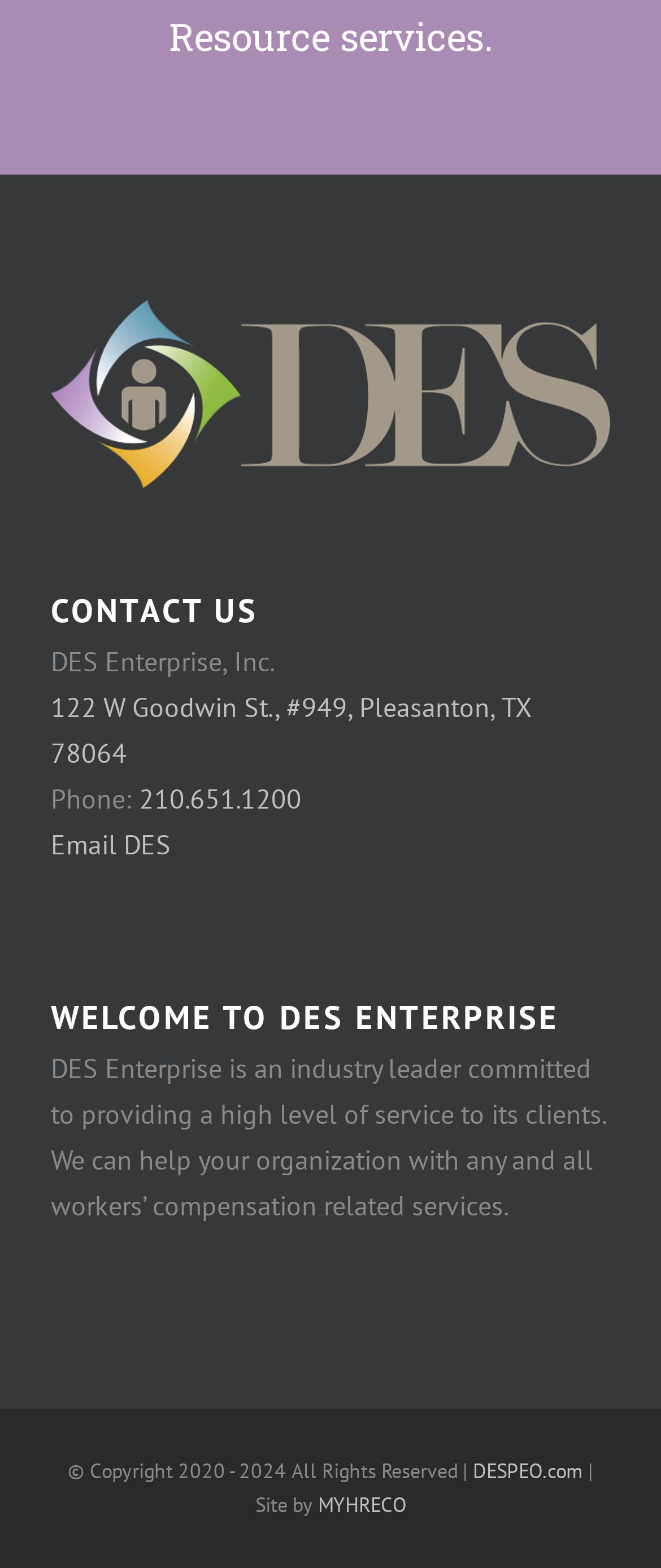Find the bounding box coordinates for the element described here: "House Buying".

None